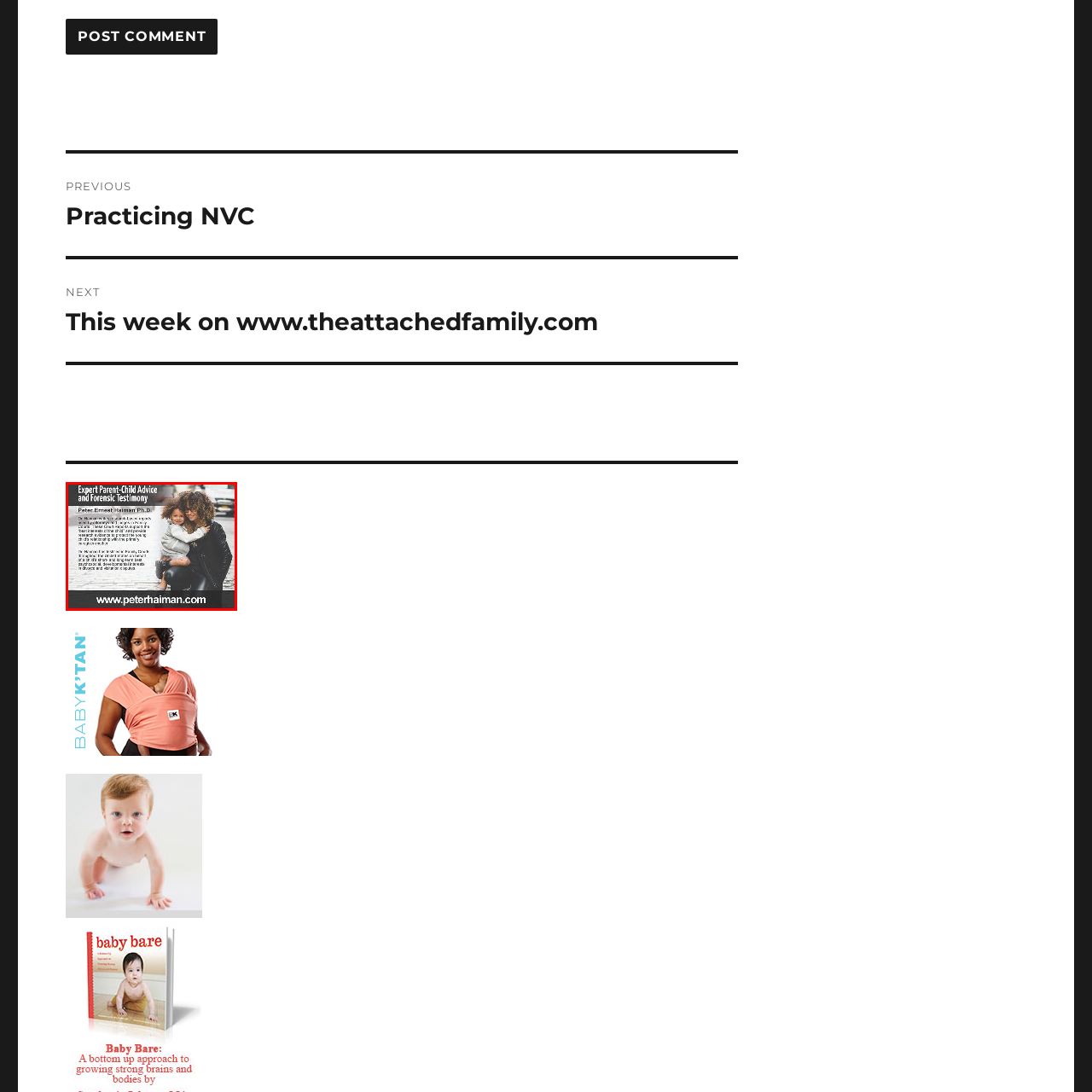Look at the area within the red bounding box, provide a one-word or phrase response to the following question: What is the relationship between the woman and the child in the image?

Mother and child